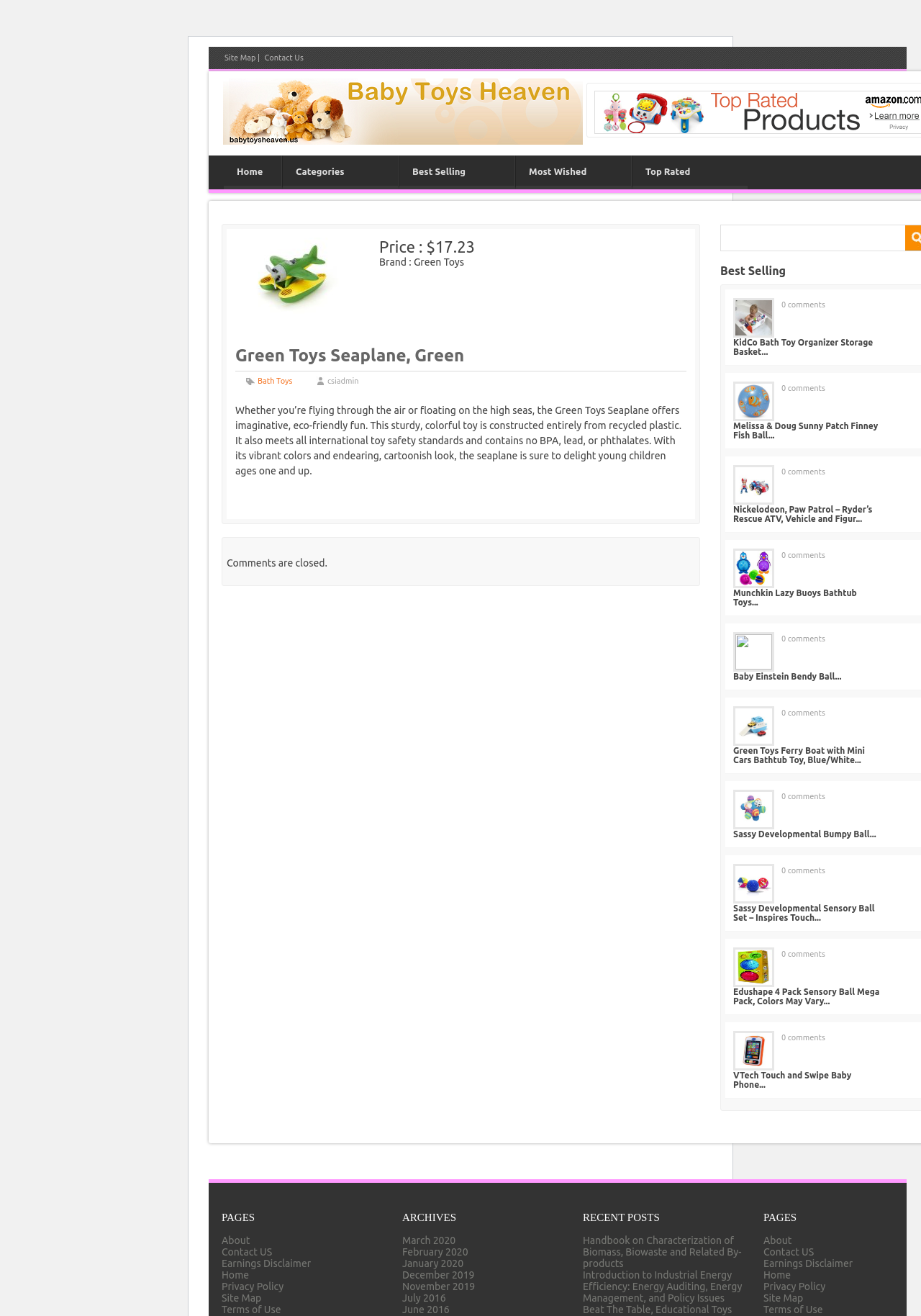Please specify the bounding box coordinates in the format (top-left x, top-left y, bottom-right x, bottom-right y), with values ranging from 0 to 1. Identify the bounding box for the UI component described as follows: Privacy Policy

[0.829, 0.973, 0.896, 0.982]